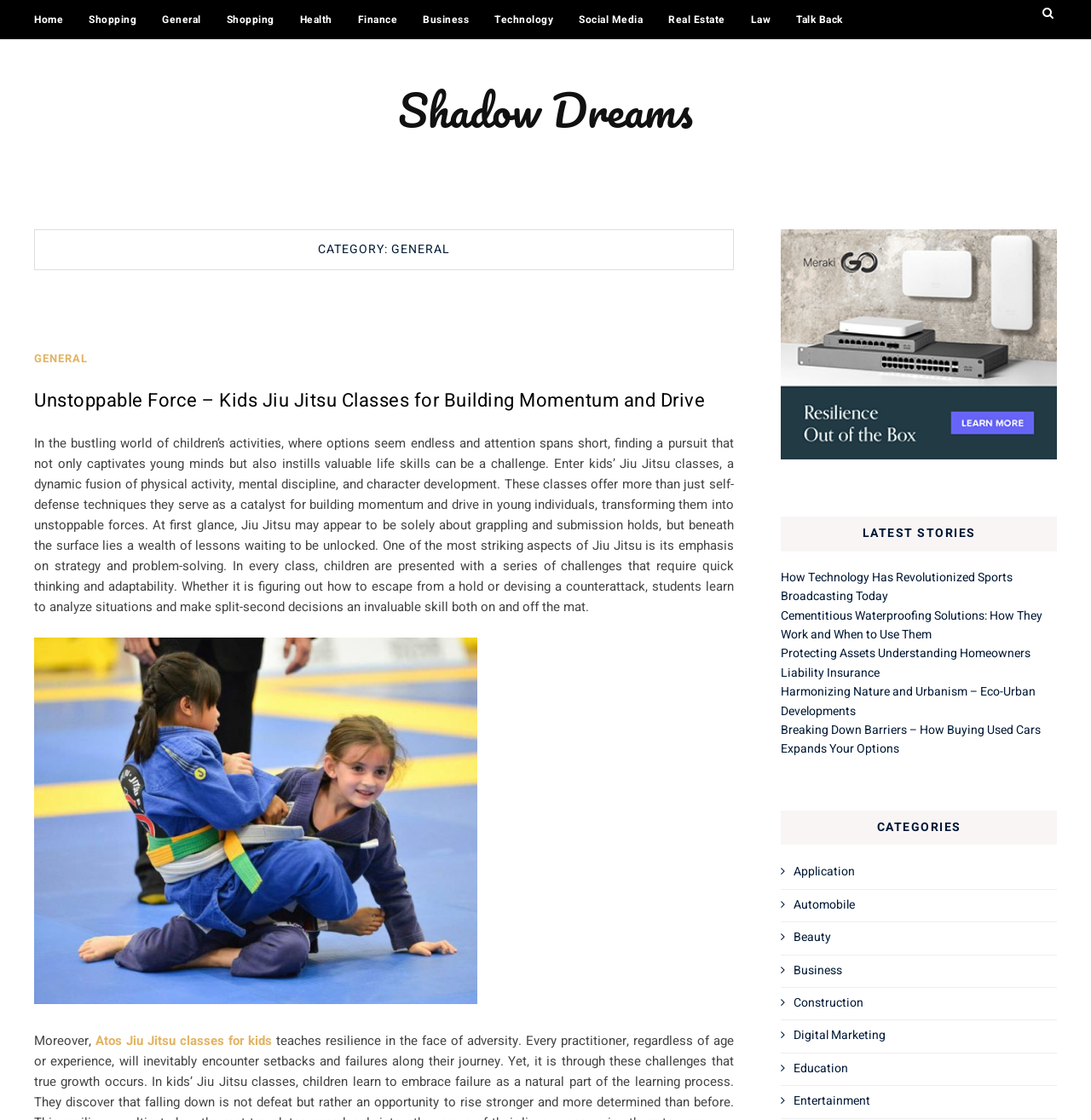Determine the bounding box coordinates of the clickable element to complete this instruction: "Click on the Home link". Provide the coordinates in the format of four float numbers between 0 and 1, [left, top, right, bottom].

[0.031, 0.0, 0.081, 0.035]